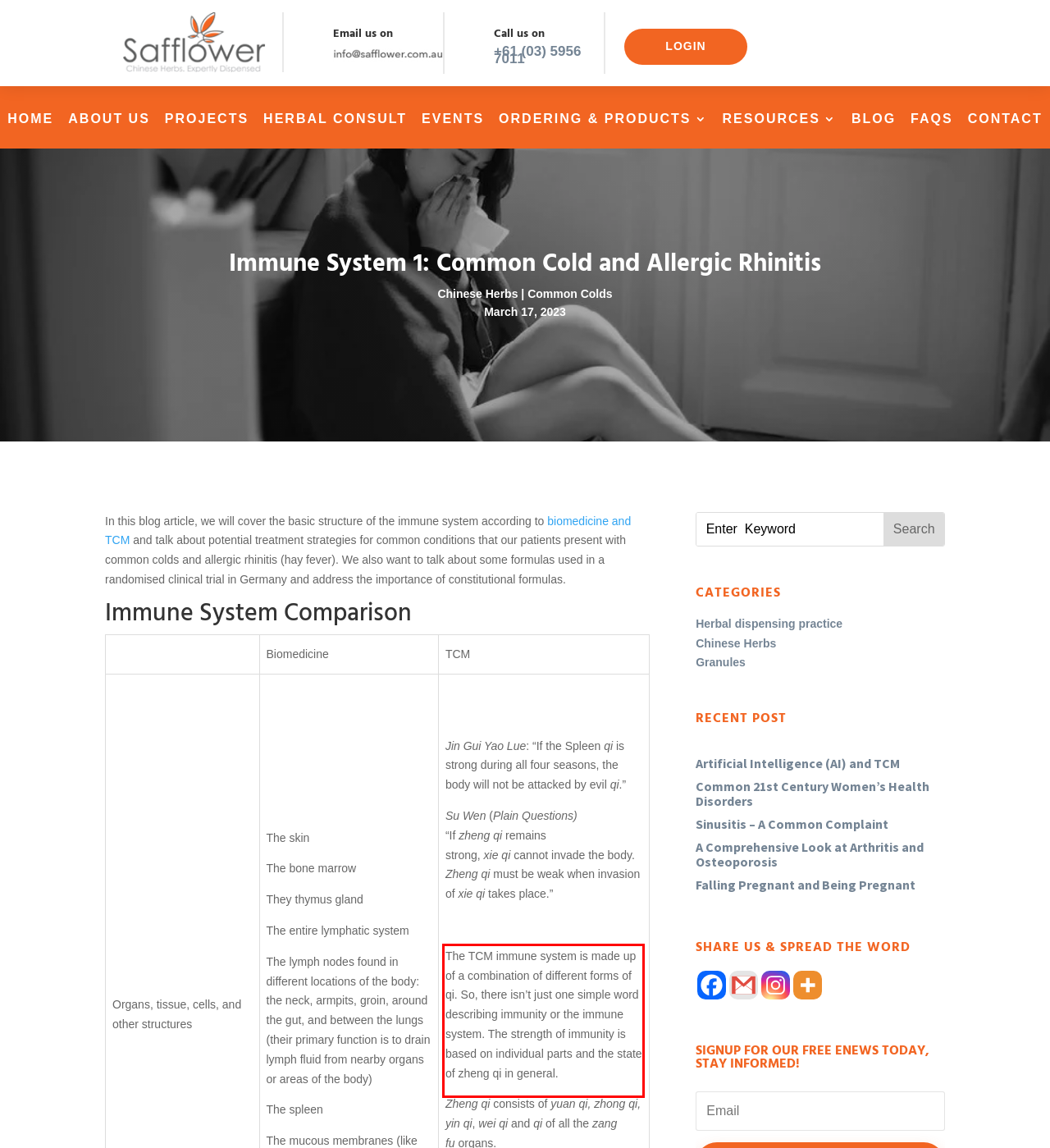You are provided with a screenshot of a webpage containing a red bounding box. Please extract the text enclosed by this red bounding box.

The TCM immune system is made up of a combination of different forms of qi. So, there isn’t just one simple word describing immunity or the immune system. The strength of immunity is based on individual parts and the state of zheng qi in general.